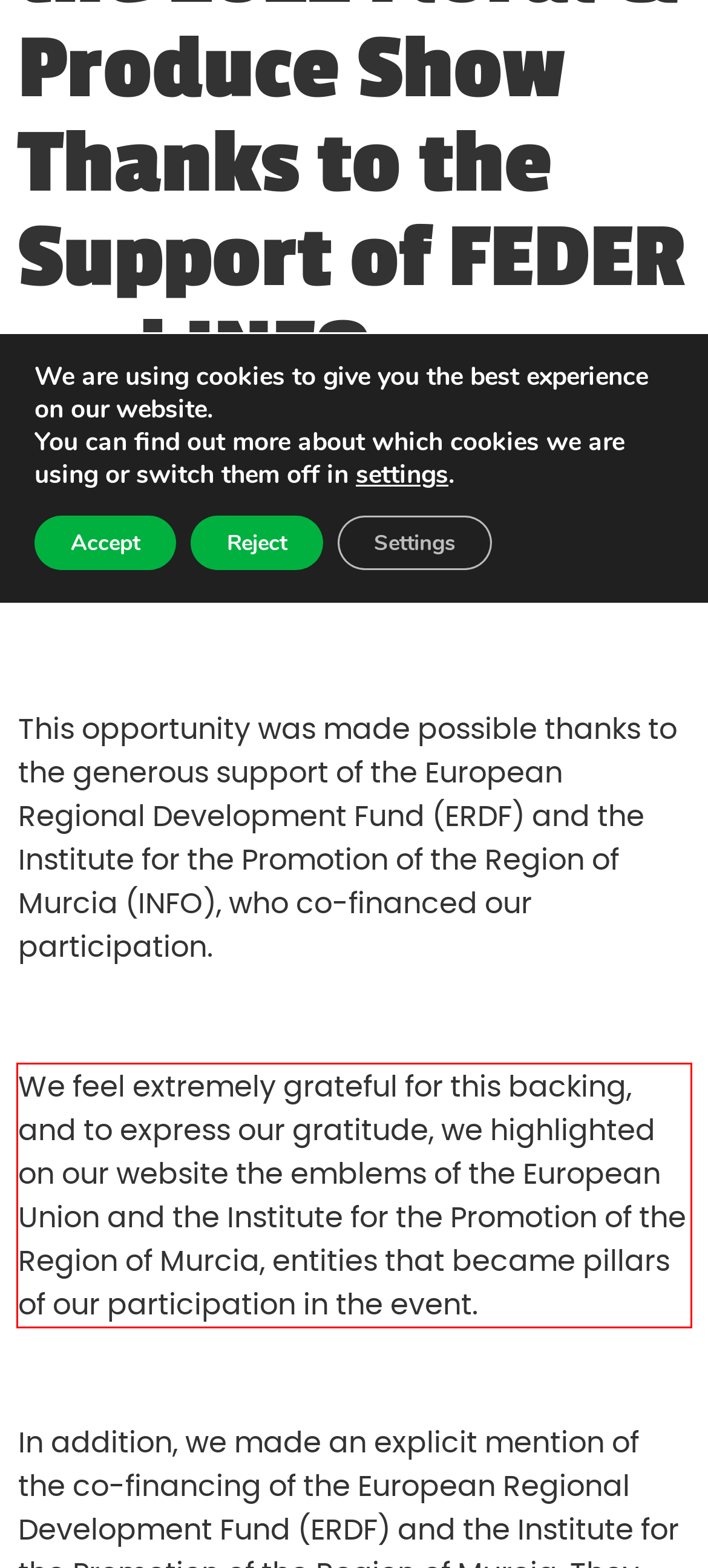Look at the provided screenshot of the webpage and perform OCR on the text within the red bounding box.

We feel extremely grateful for this backing, and to express our gratitude, we highlighted on our website the emblems of the European Union and the Institute for the Promotion of the Region of Murcia, entities that became pillars of our participation in the event.